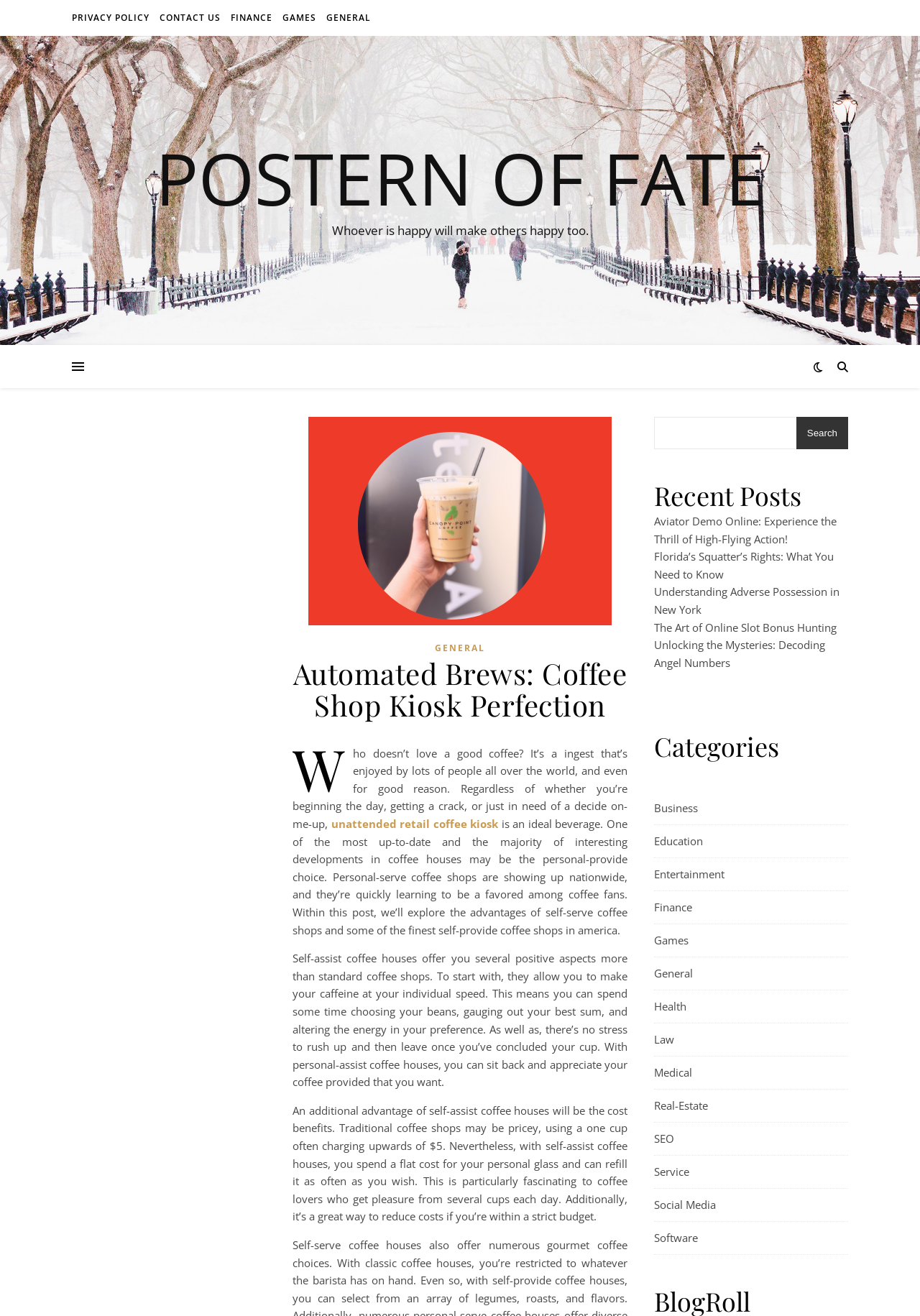Find the bounding box coordinates of the area that needs to be clicked in order to achieve the following instruction: "Explore the Games category". The coordinates should be specified as four float numbers between 0 and 1, i.e., [left, top, right, bottom].

[0.711, 0.703, 0.748, 0.727]